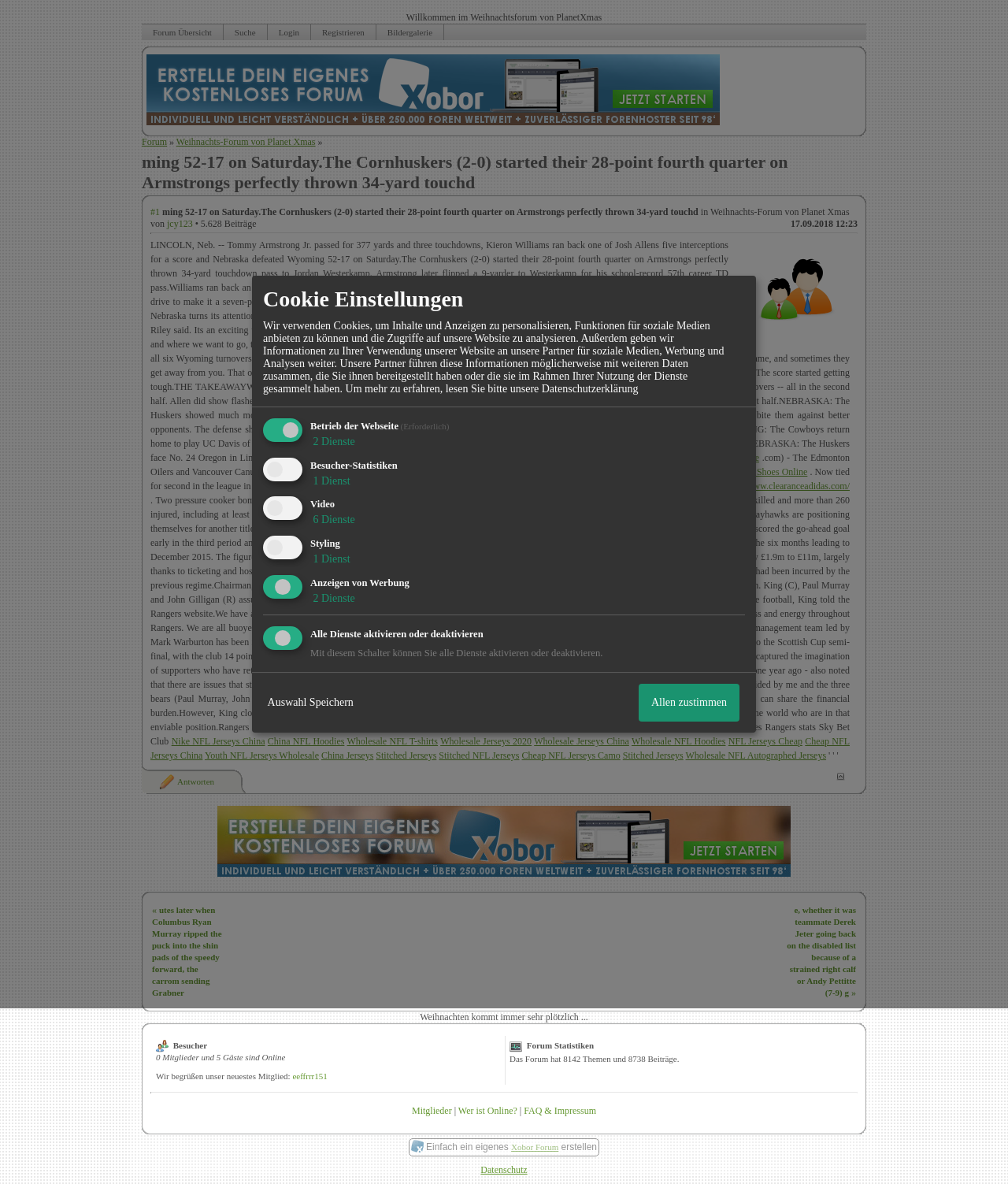What is the score of the Nebraska football game?
Please elaborate on the answer to the question with detailed information.

The score of the Nebraska football game is mentioned in the article as 52-17, which is the result of the game between Nebraska and Wyoming.